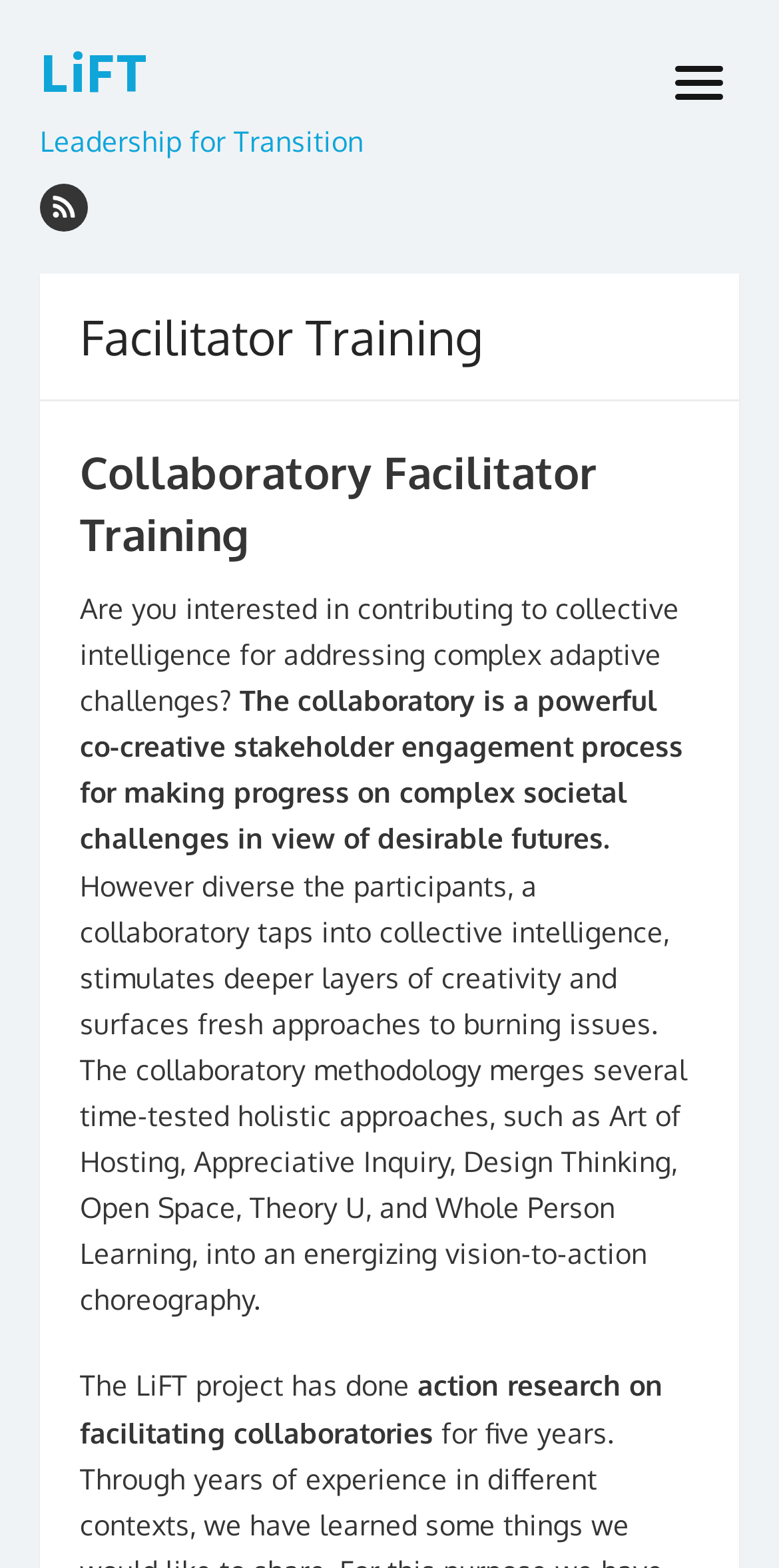Determine the bounding box for the HTML element described here: "title="rss"". The coordinates should be given as [left, top, right, bottom] with each number being a float between 0 and 1.

[0.051, 0.117, 0.113, 0.147]